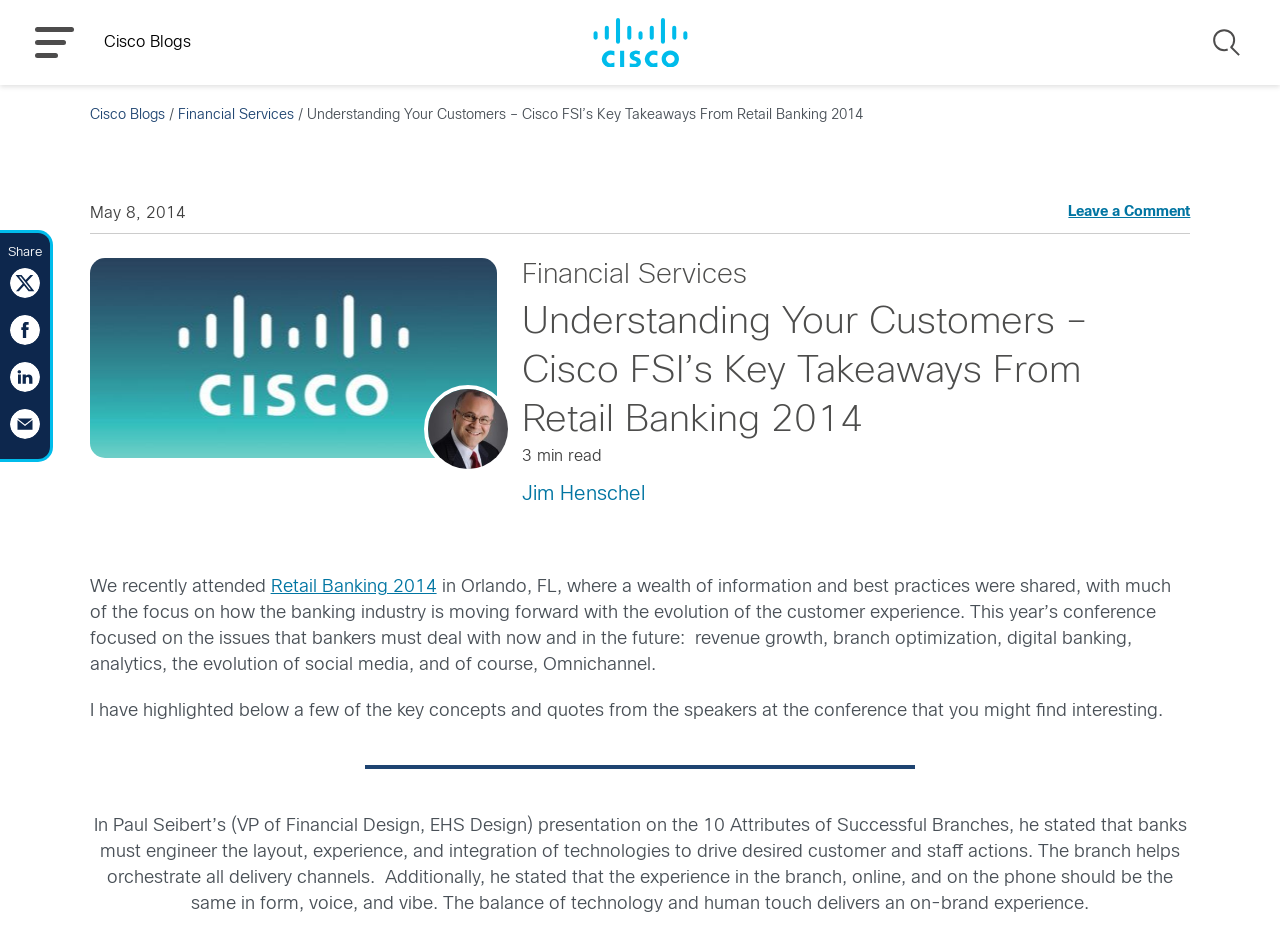Identify the bounding box coordinates of the clickable region required to complete the instruction: "Search for something". The coordinates should be given as four float numbers within the range of 0 and 1, i.e., [left, top, right, bottom].

[0.945, 0.026, 0.973, 0.064]